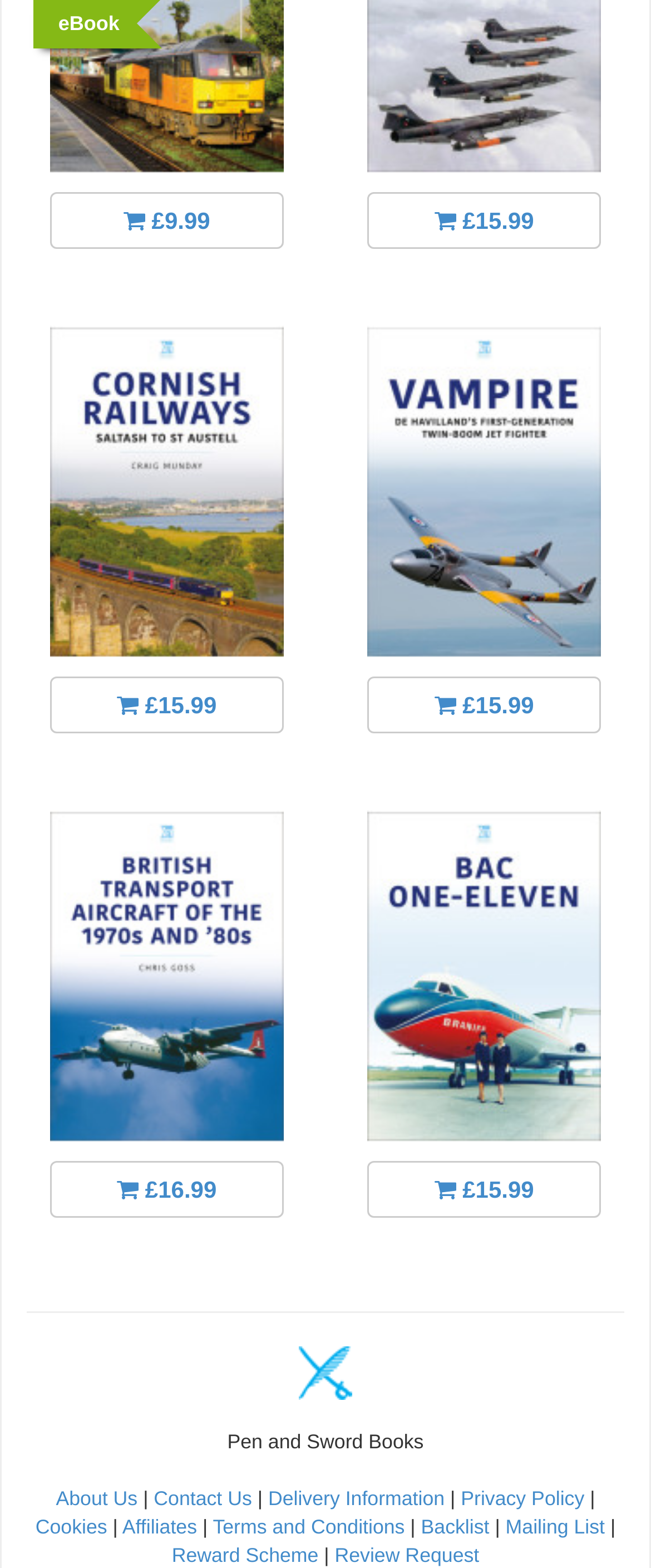What is the purpose of the links at the bottom of the page? From the image, respond with a single word or brief phrase.

To provide additional information